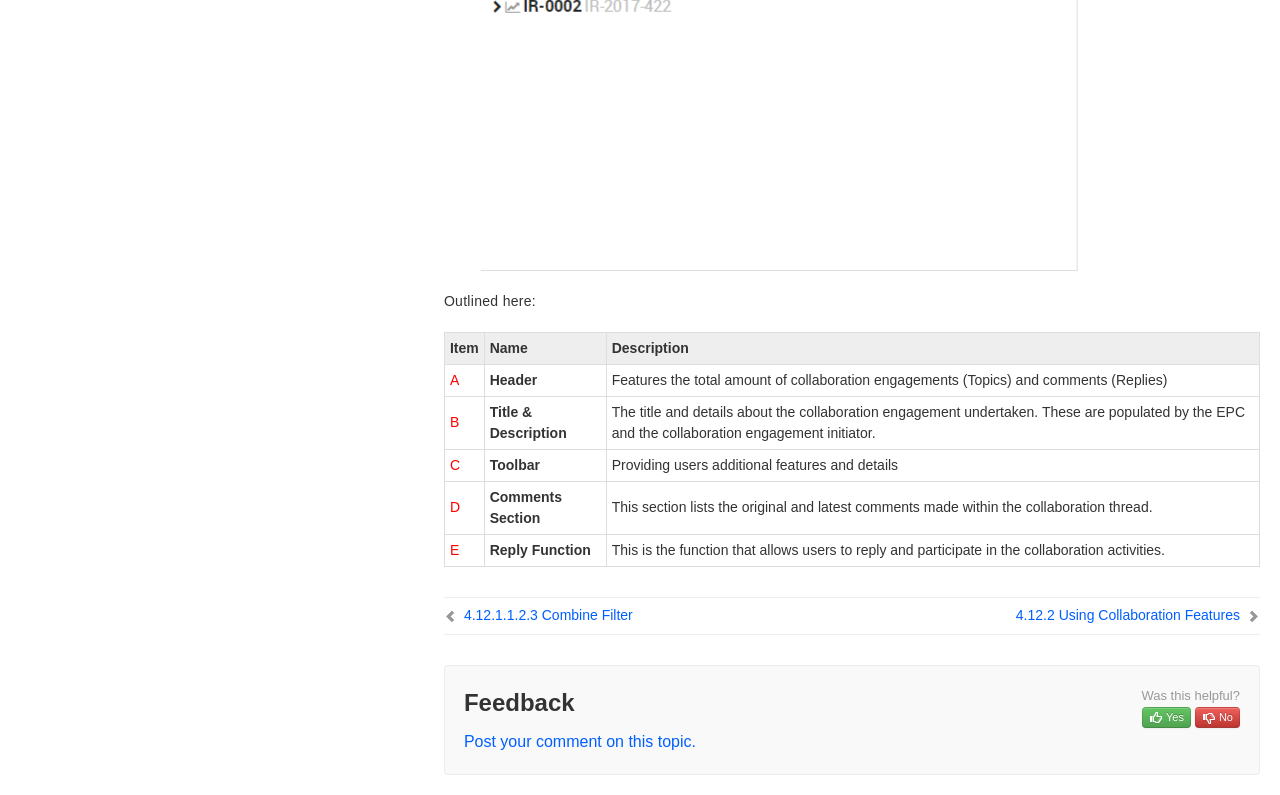How many links are there in the webpage?
Can you provide a detailed and comprehensive answer to the question?

There are more than 20 links on the webpage, including links like '9.0 Environment Admin', '10.1 General', '12.1 General Edit', and many others.